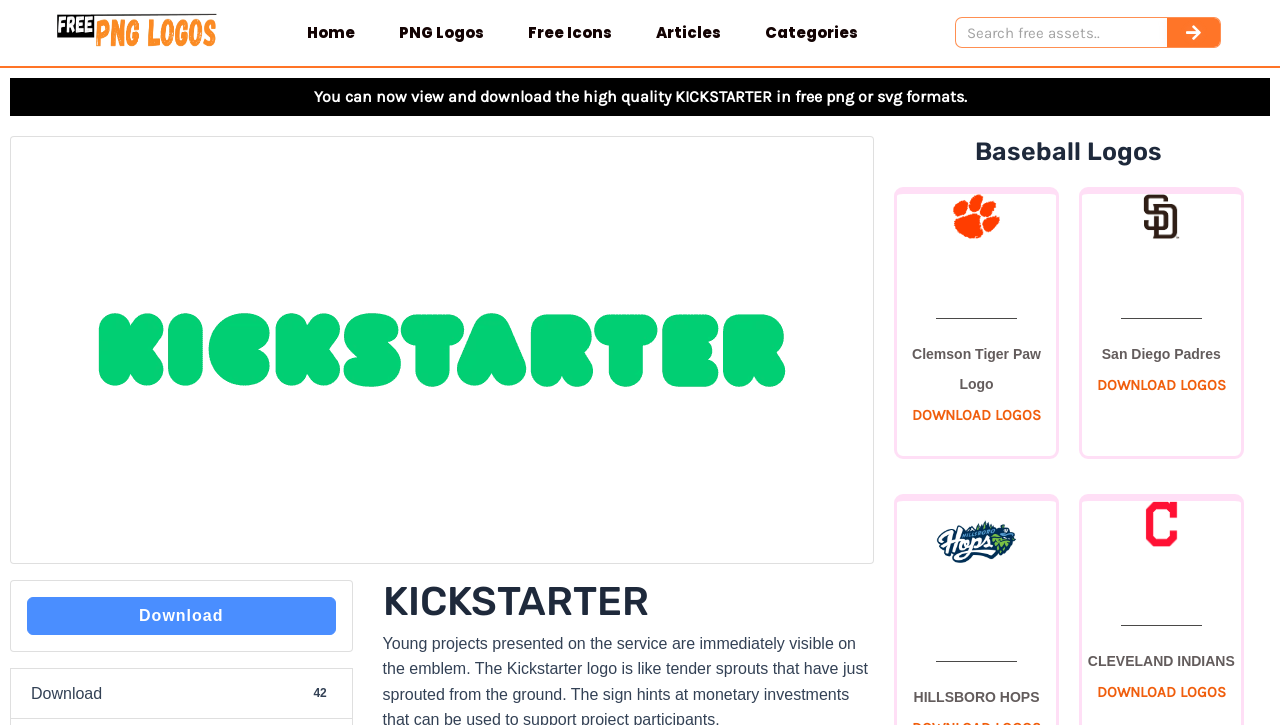Determine the bounding box for the UI element that matches this description: "Download Logos".

[0.857, 0.518, 0.958, 0.543]